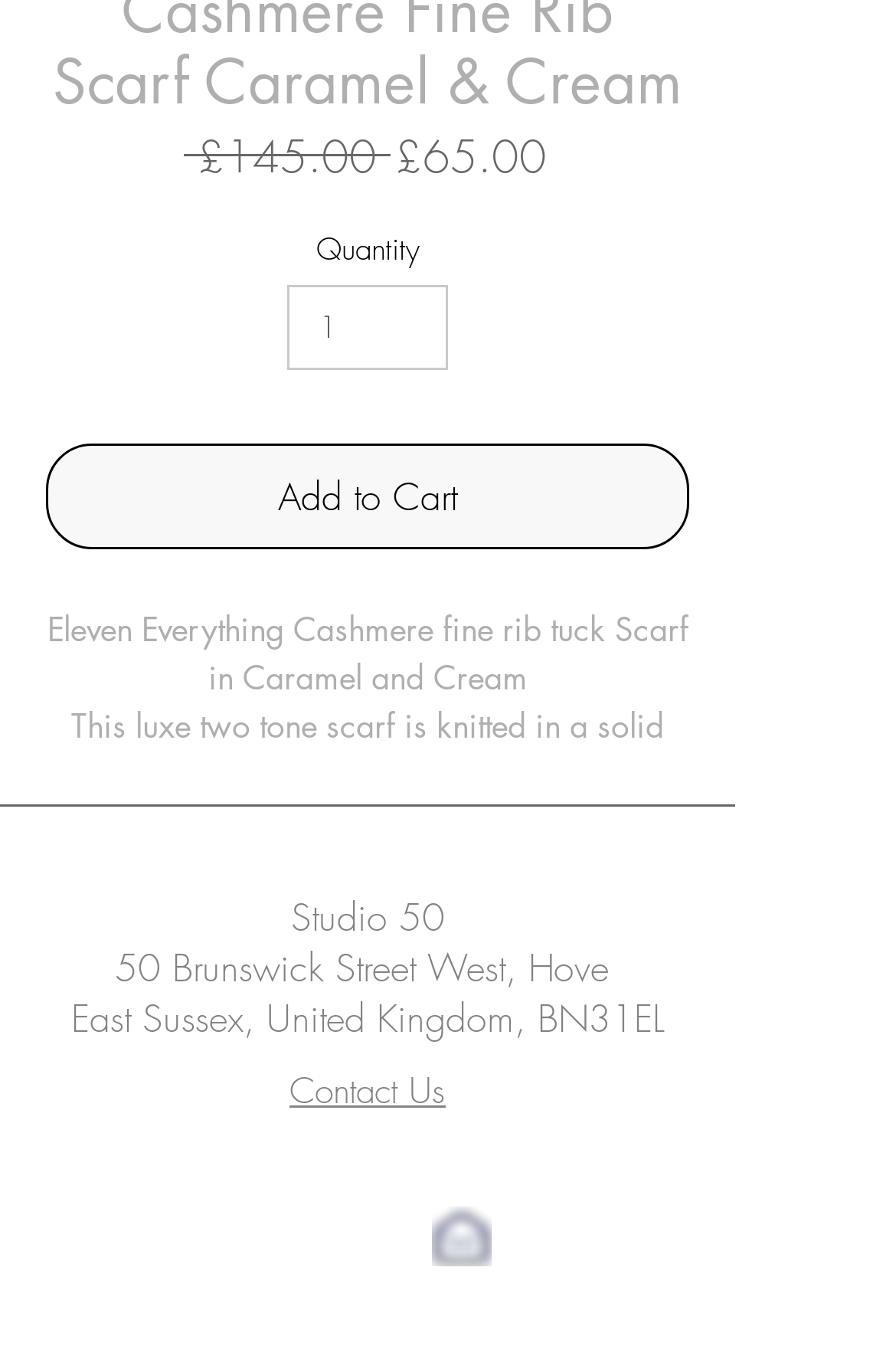Please find the bounding box for the UI component described as follows: "Free Consultation".

None